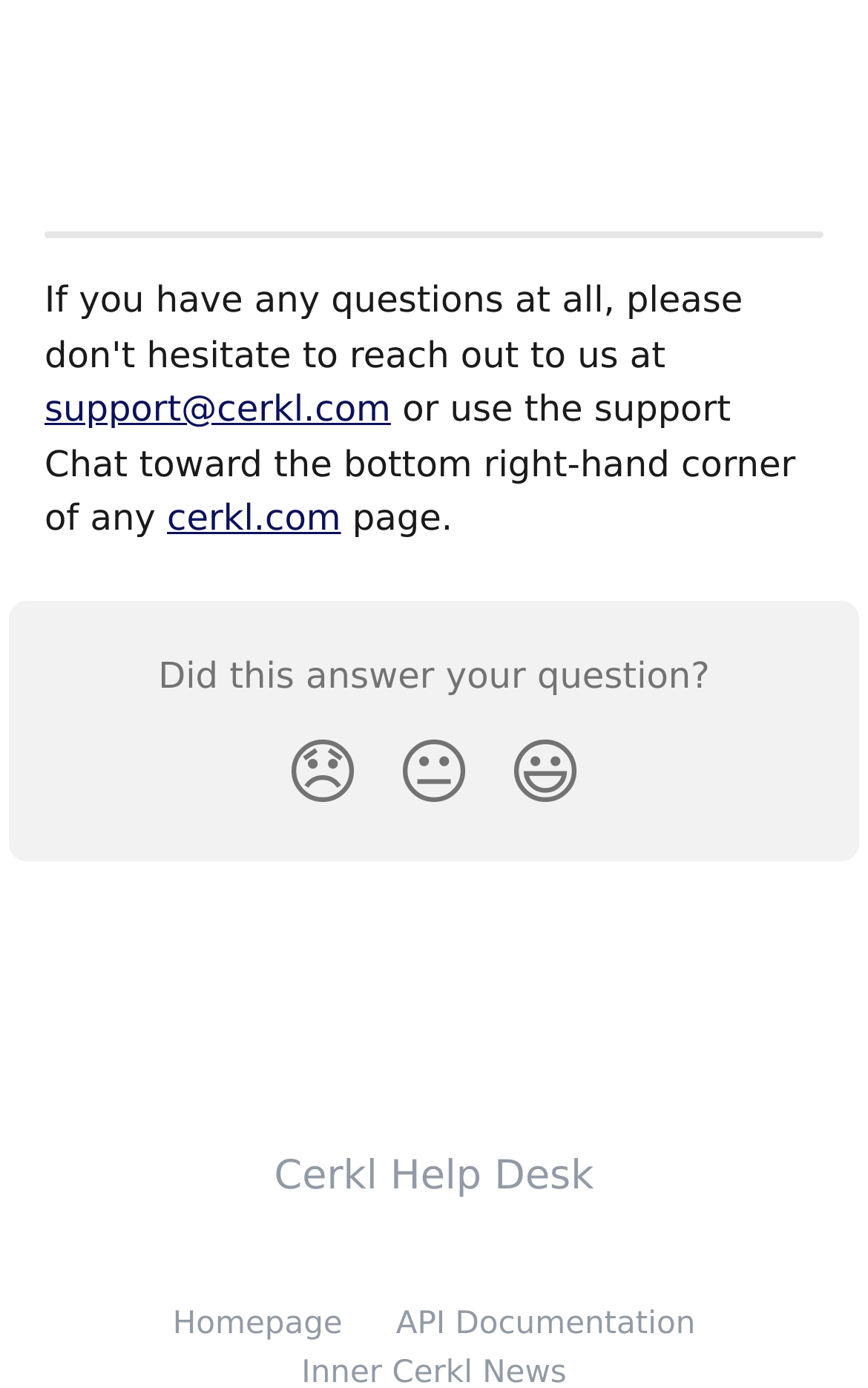Please locate the bounding box coordinates of the element's region that needs to be clicked to follow the instruction: "visit cerkl homepage". The bounding box coordinates should be provided as four float numbers between 0 and 1, i.e., [left, top, right, bottom].

[0.199, 0.941, 0.395, 0.967]